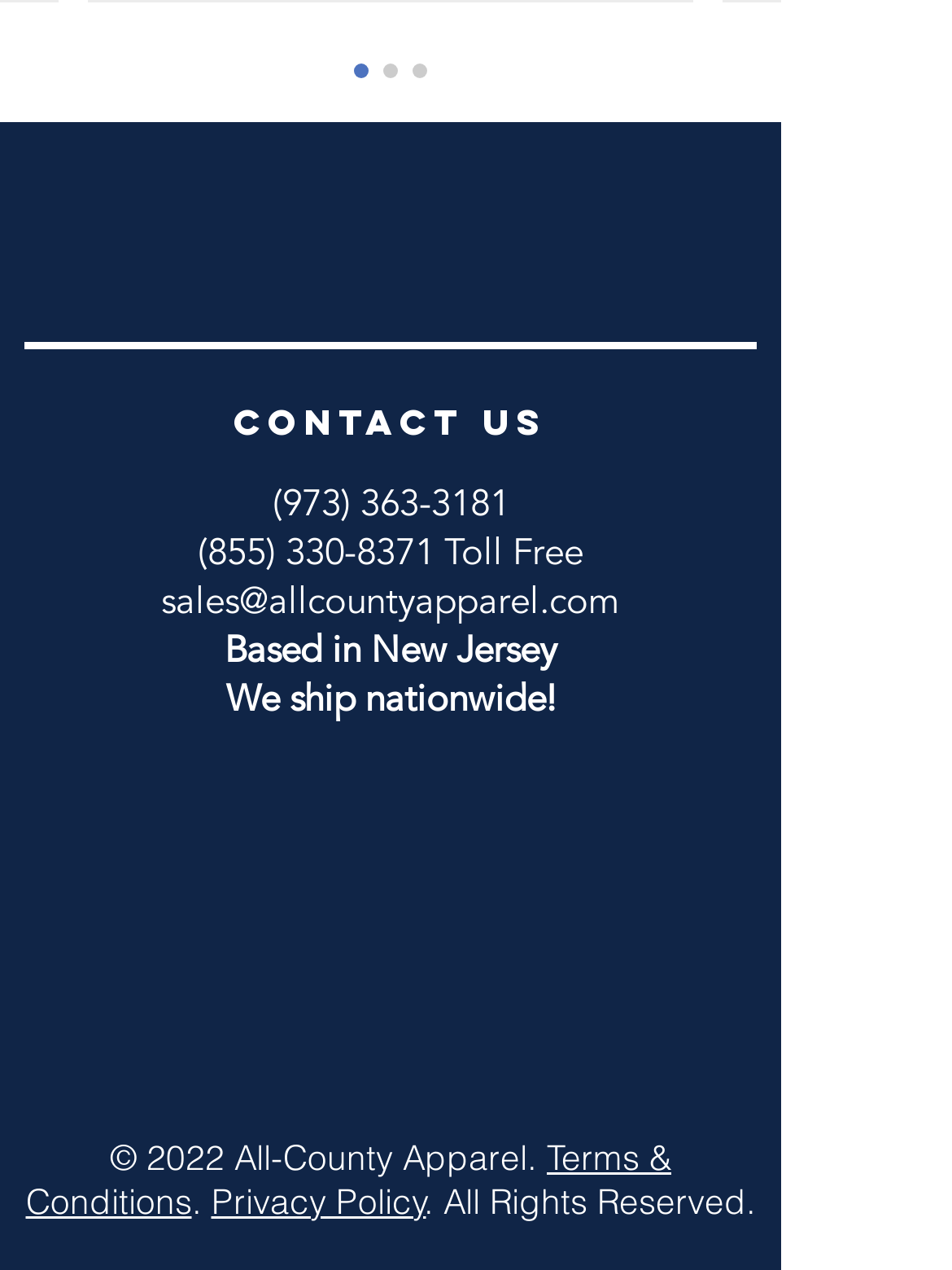Identify the bounding box coordinates for the element that needs to be clicked to fulfill this instruction: "click the contact us link". Provide the coordinates in the format of four float numbers between 0 and 1: [left, top, right, bottom].

[0.026, 0.313, 0.795, 0.349]